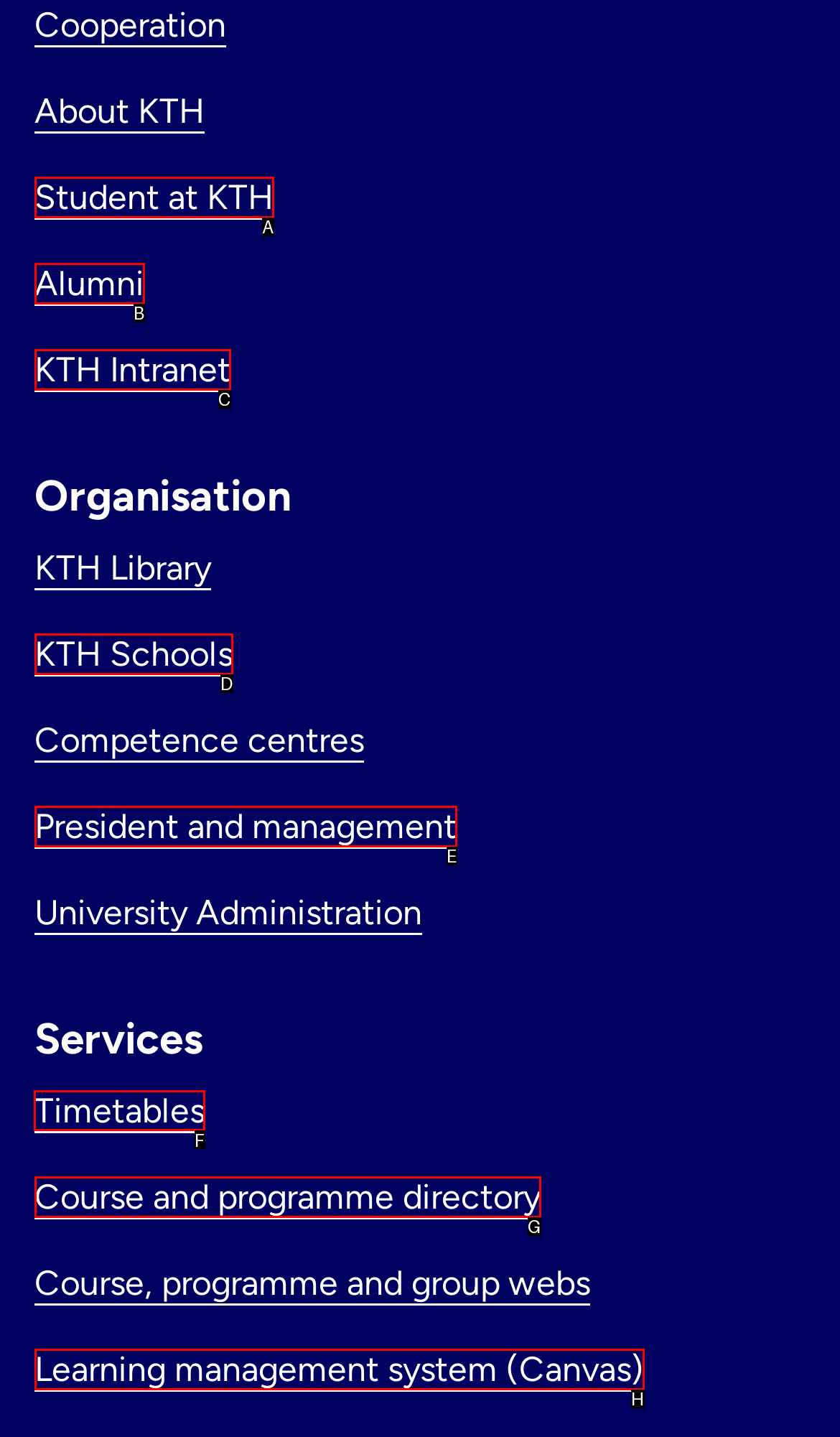Select the HTML element that should be clicked to accomplish the task: Check Timetables Reply with the corresponding letter of the option.

F